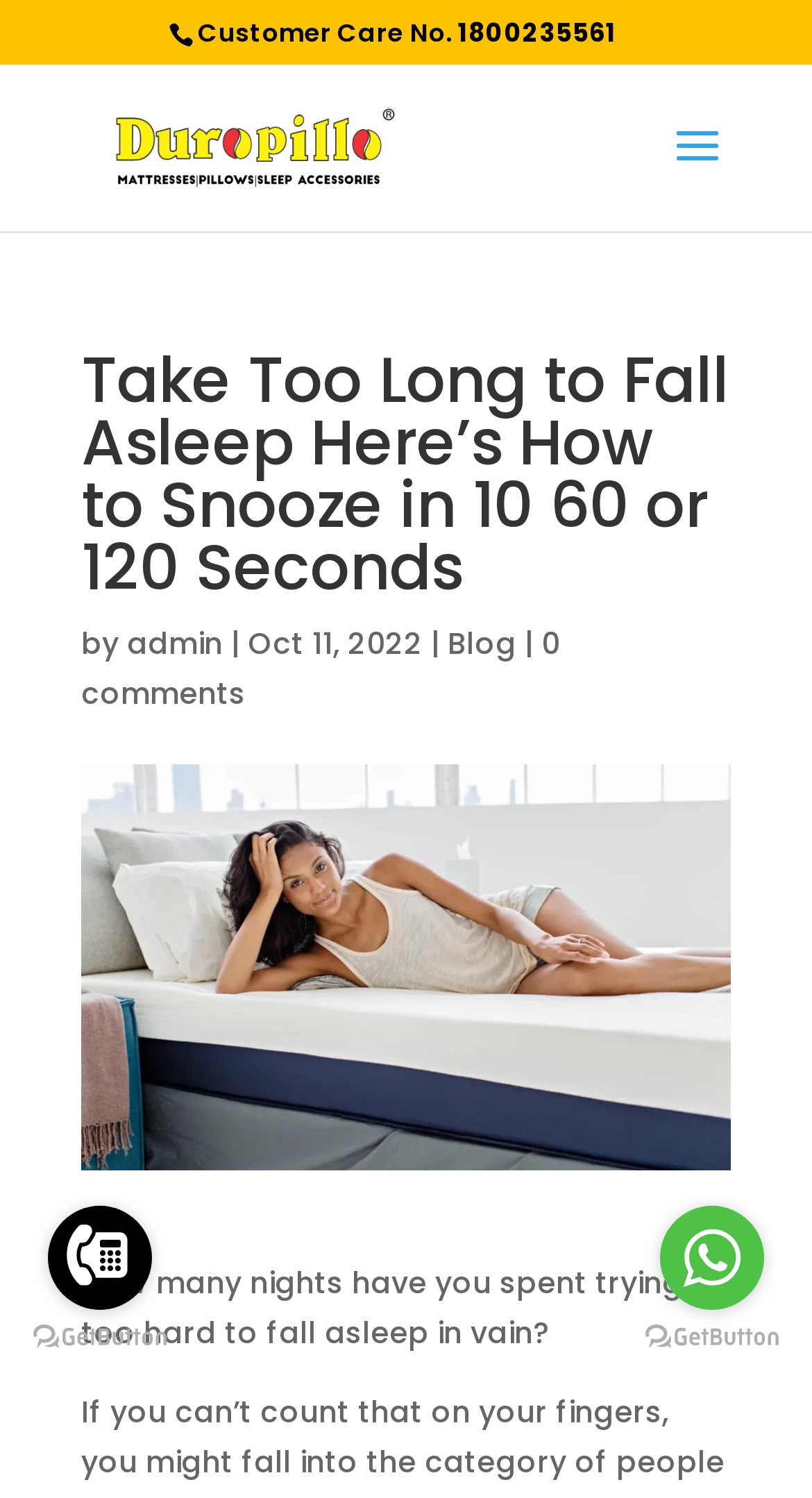Find the bounding box coordinates of the element to click in order to complete this instruction: "Call customer care". The bounding box coordinates must be four float numbers between 0 and 1, denoted as [left, top, right, bottom].

[0.244, 0.01, 0.564, 0.033]